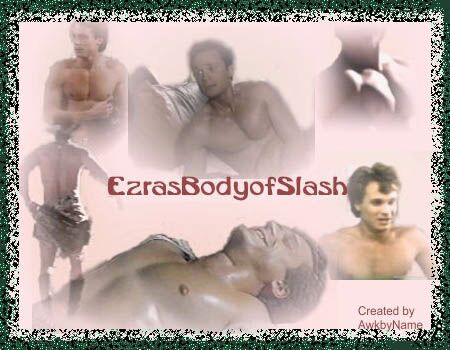Who is the creator of the artwork?
Based on the screenshot, respond with a single word or phrase.

AwkbyName